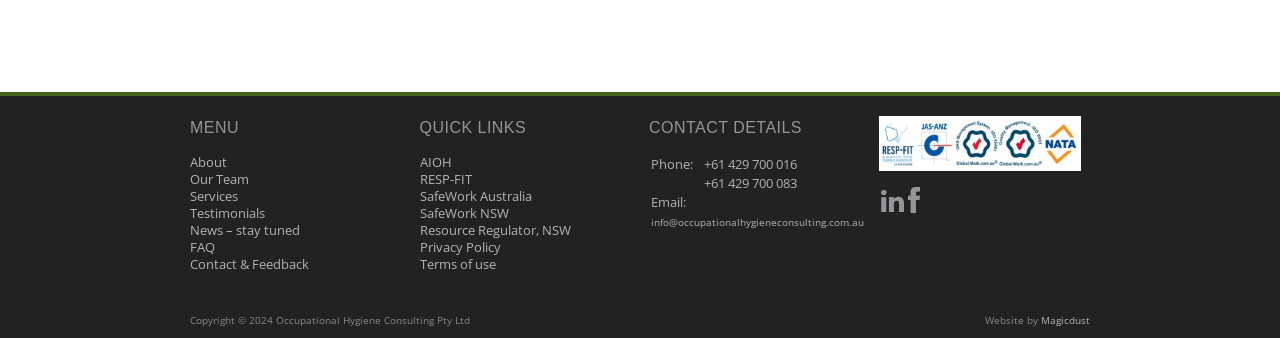Please find the bounding box coordinates of the section that needs to be clicked to achieve this instruction: "Click on Privacy Policy".

[0.328, 0.705, 0.391, 0.758]